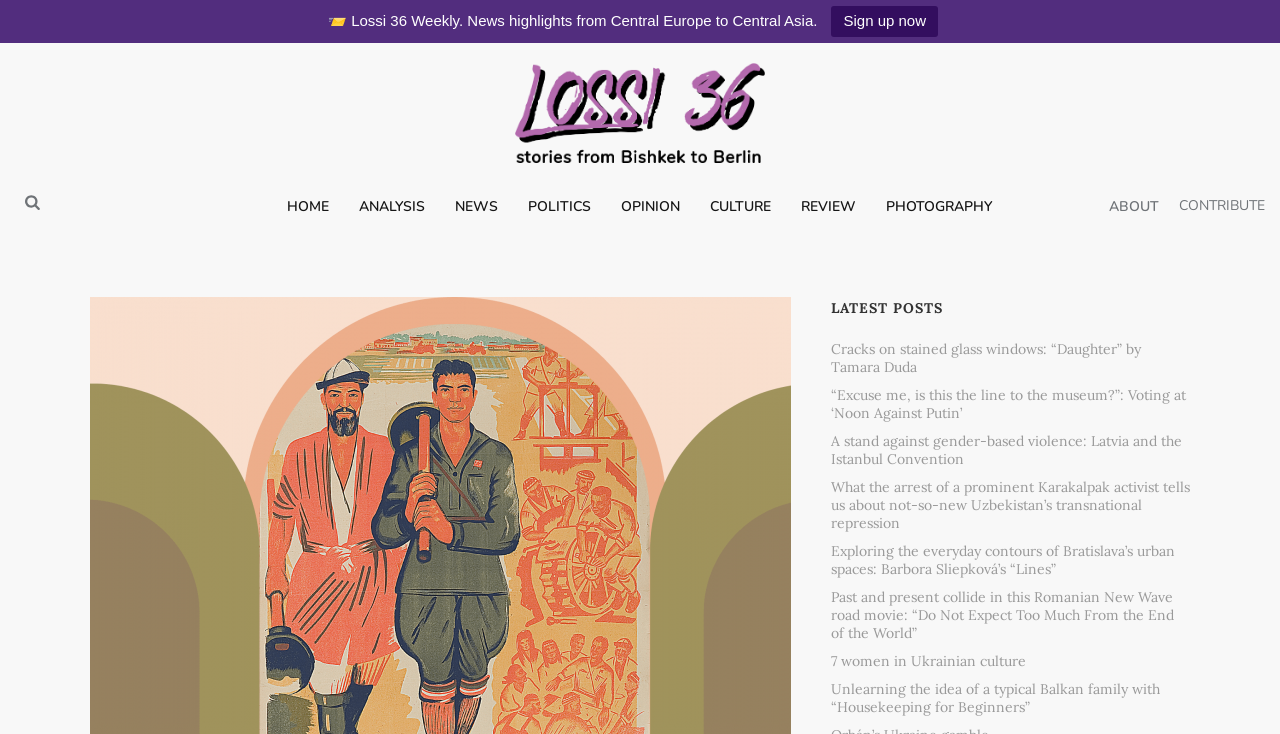What is the purpose of the 'CONTRIBUTE' link?
Please provide a comprehensive answer based on the visual information in the image.

The 'CONTRIBUTE' link can be found at the top-right corner of the webpage, and its purpose is to allow users to contribute to the website, possibly by submitting articles or other content.